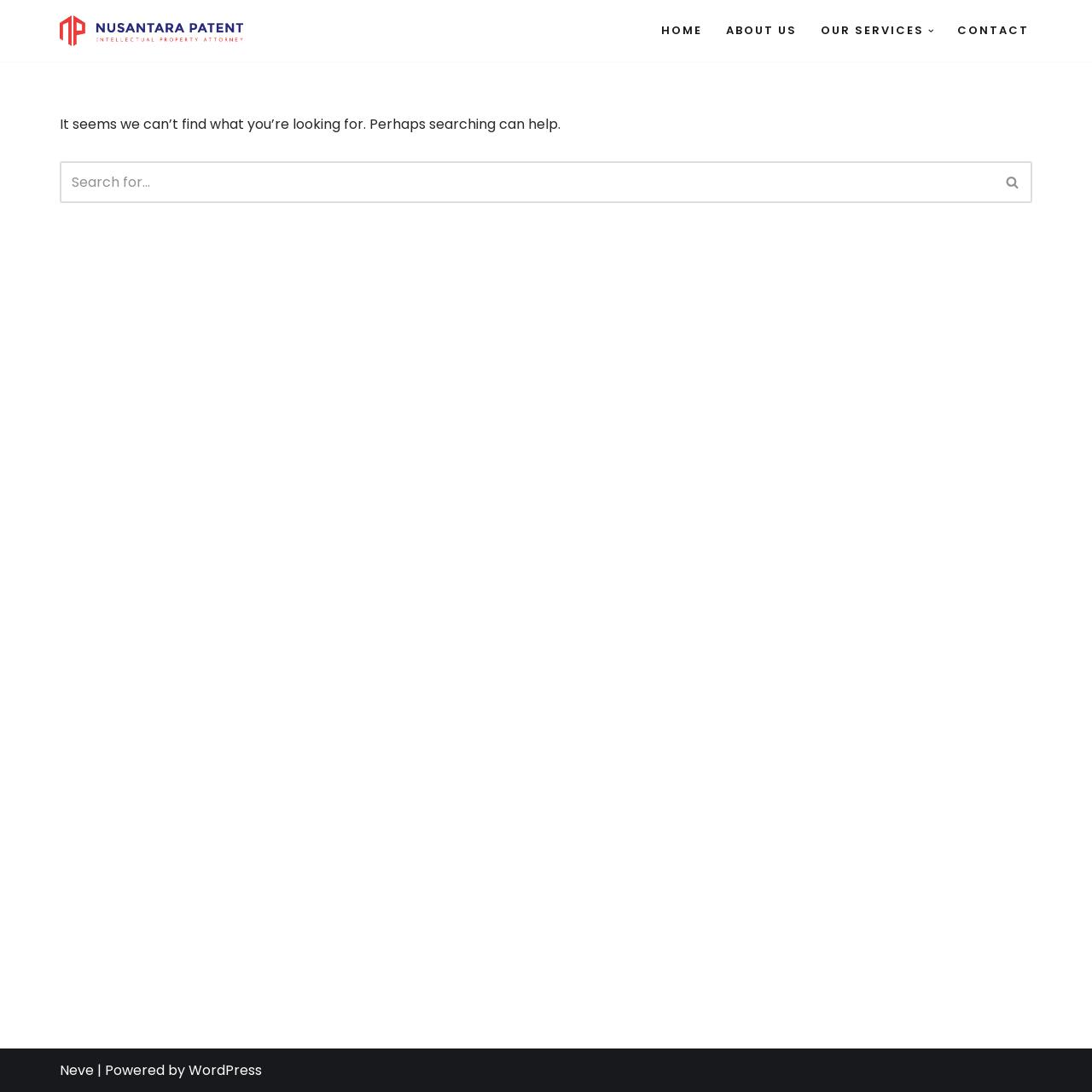What is the platform that powers this website?
Kindly offer a comprehensive and detailed response to the question.

I found the platform that powers this website by looking at the link with the text 'WordPress' which is located at the bottom of the page.